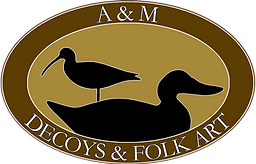Use the information in the screenshot to answer the question comprehensively: What type of birds are depicted in the logo?

The caption describes the logo as featuring two silhouetted birds, one resembling a duck and the other an unspecified shorebird. This information is provided to give context to the design and its connection to nature.